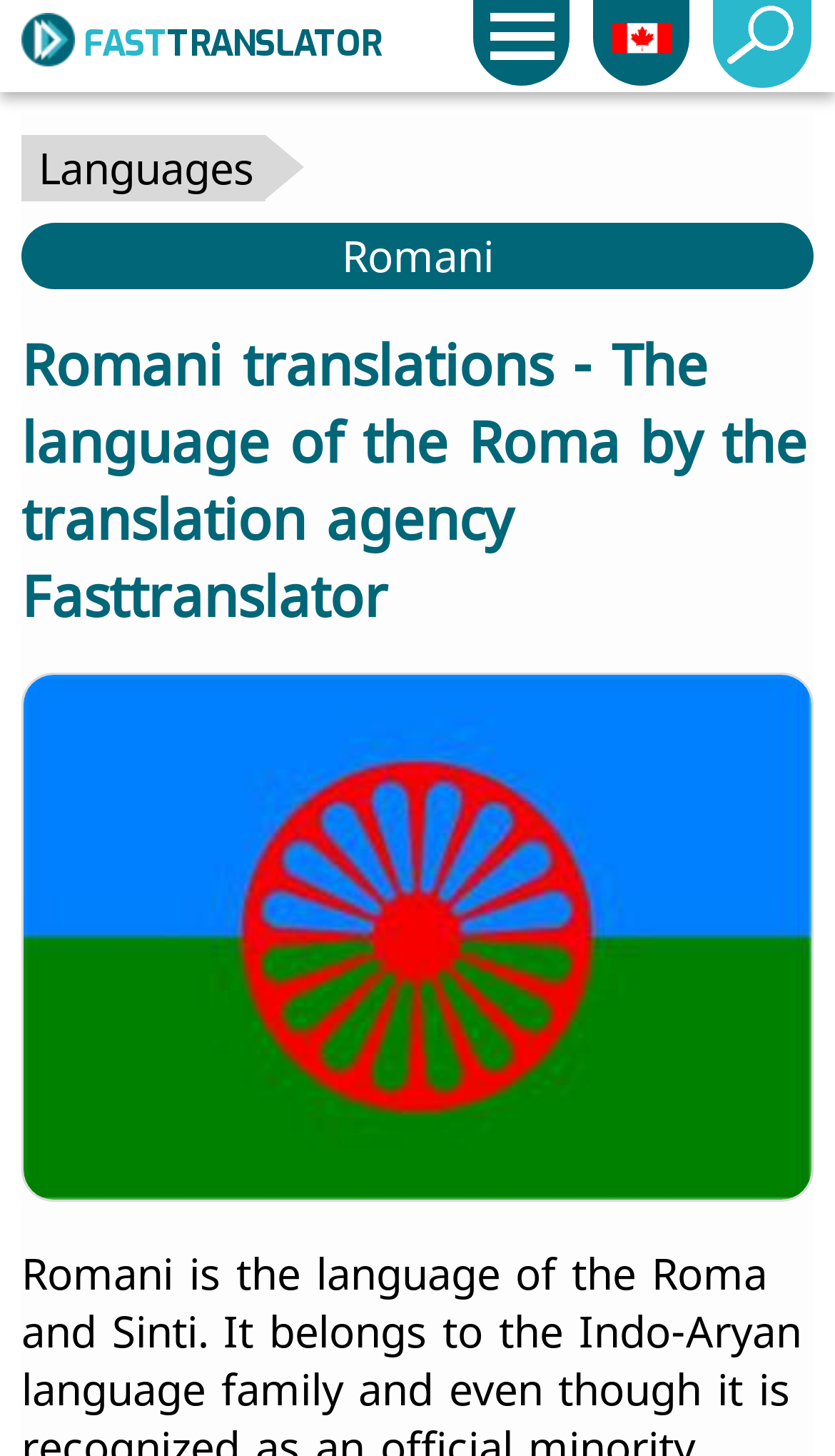Please respond to the question using a single word or phrase:
What language is being translated?

Romani